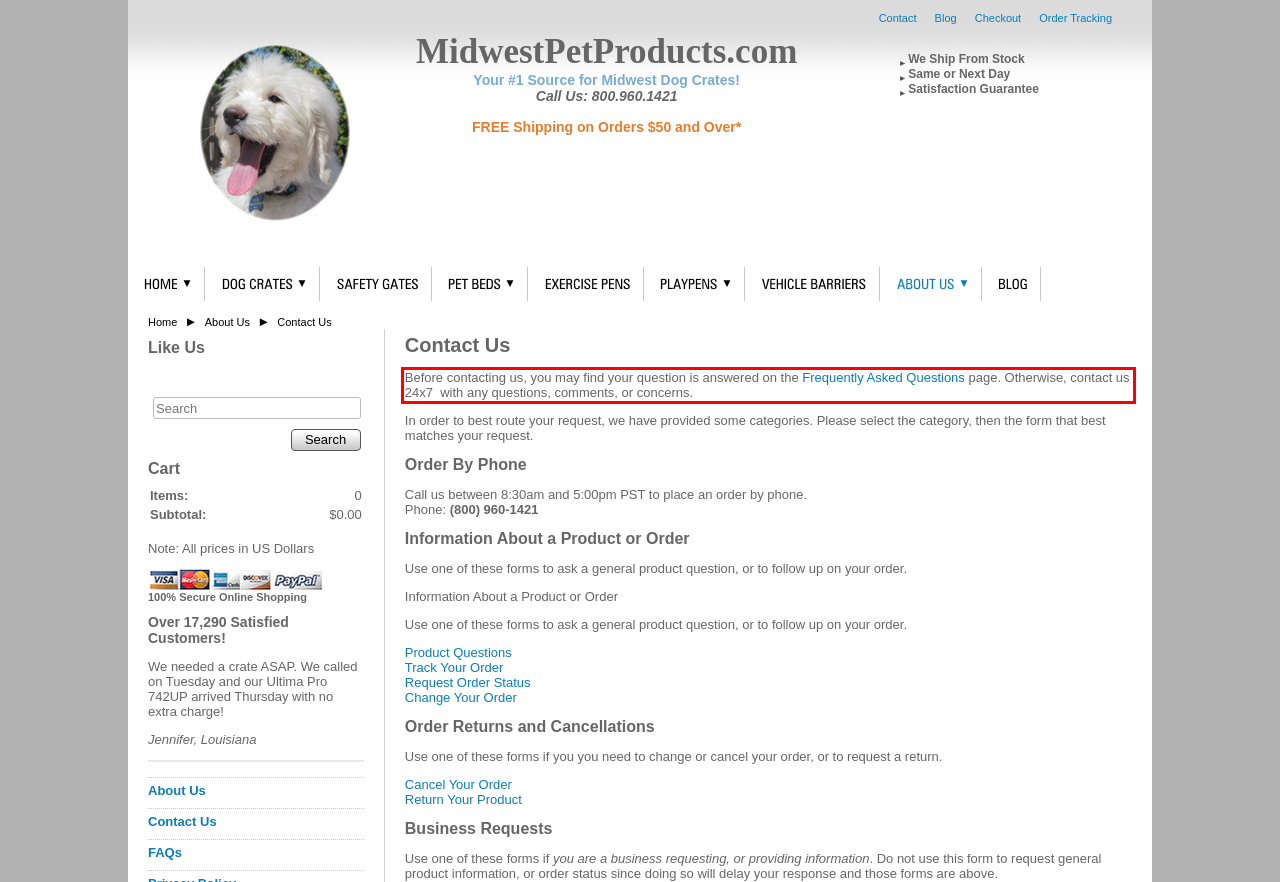Identify the red bounding box in the webpage screenshot and perform OCR to generate the text content enclosed.

Before contacting us, you may find your question is answered on the Frequently Asked Questions page. Otherwise, contact us 24x7 with any questions, comments, or concerns.